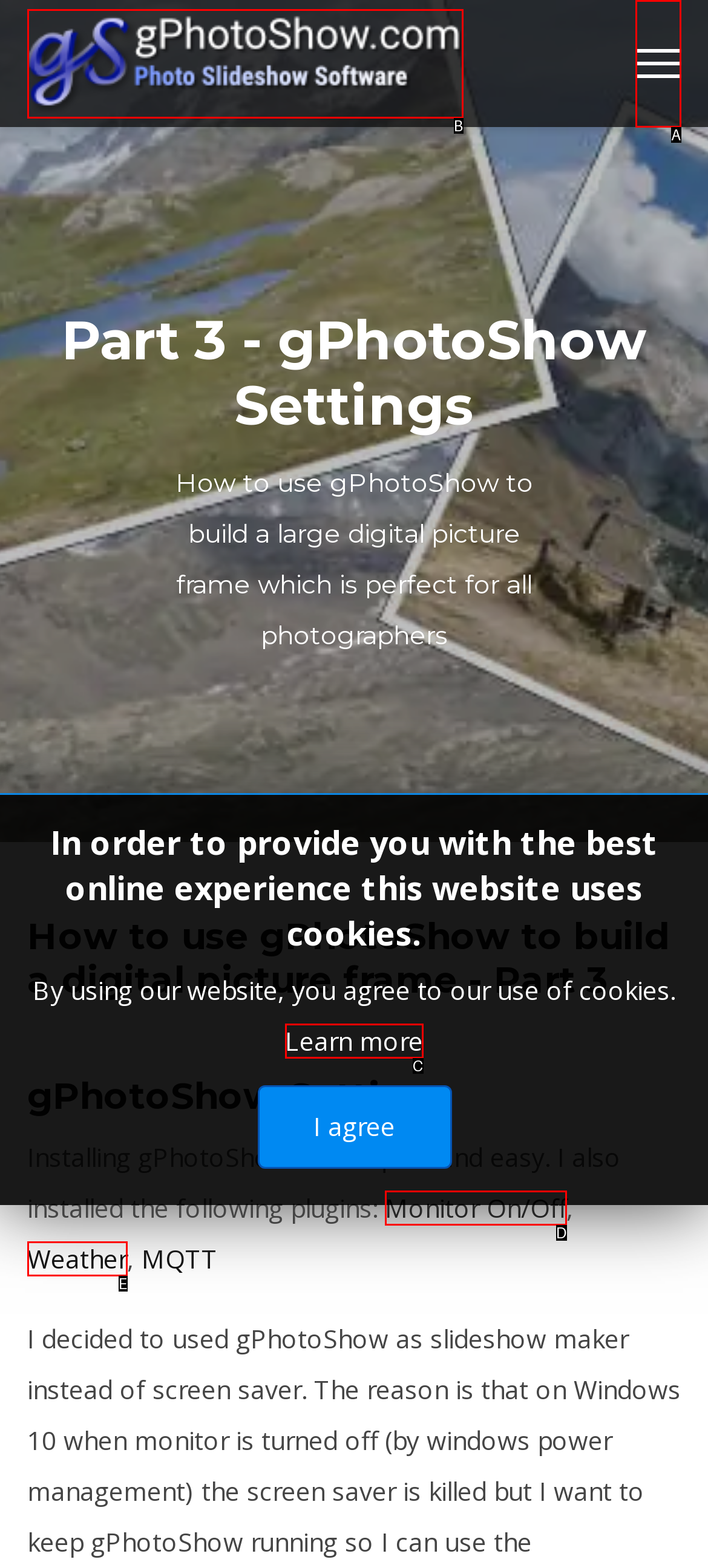Choose the letter that best represents the description: alt="Photo Slideshow Software for Windows". Provide the letter as your response.

B